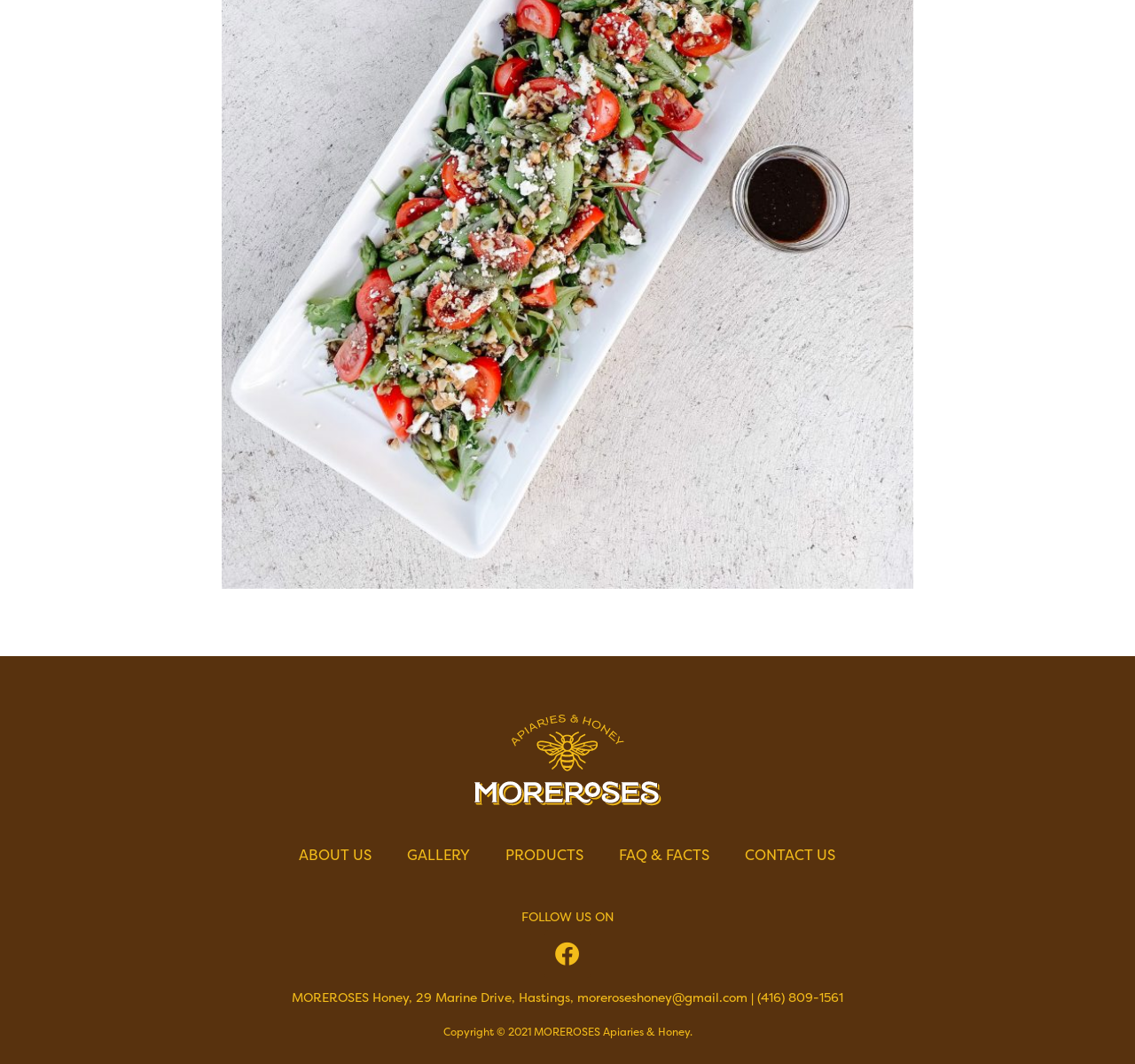Utilize the details in the image to give a detailed response to the question: What is the company's address?

The company's address can be found at the bottom of the webpage, in the contact information section, which is '29 Marine Drive, Hastings'.